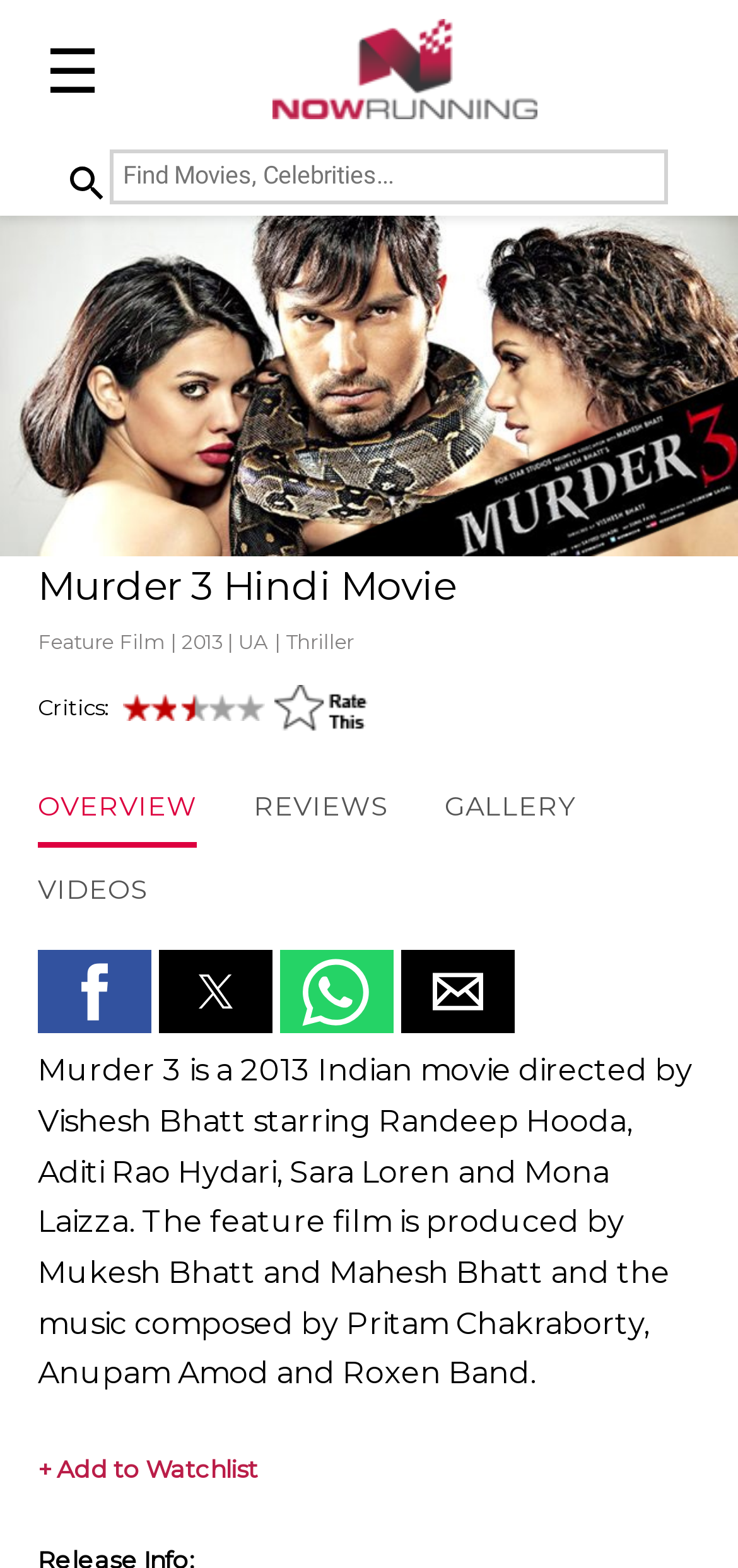Determine the coordinates of the bounding box for the clickable area needed to execute this instruction: "View movie overview".

[0.051, 0.504, 0.267, 0.541]